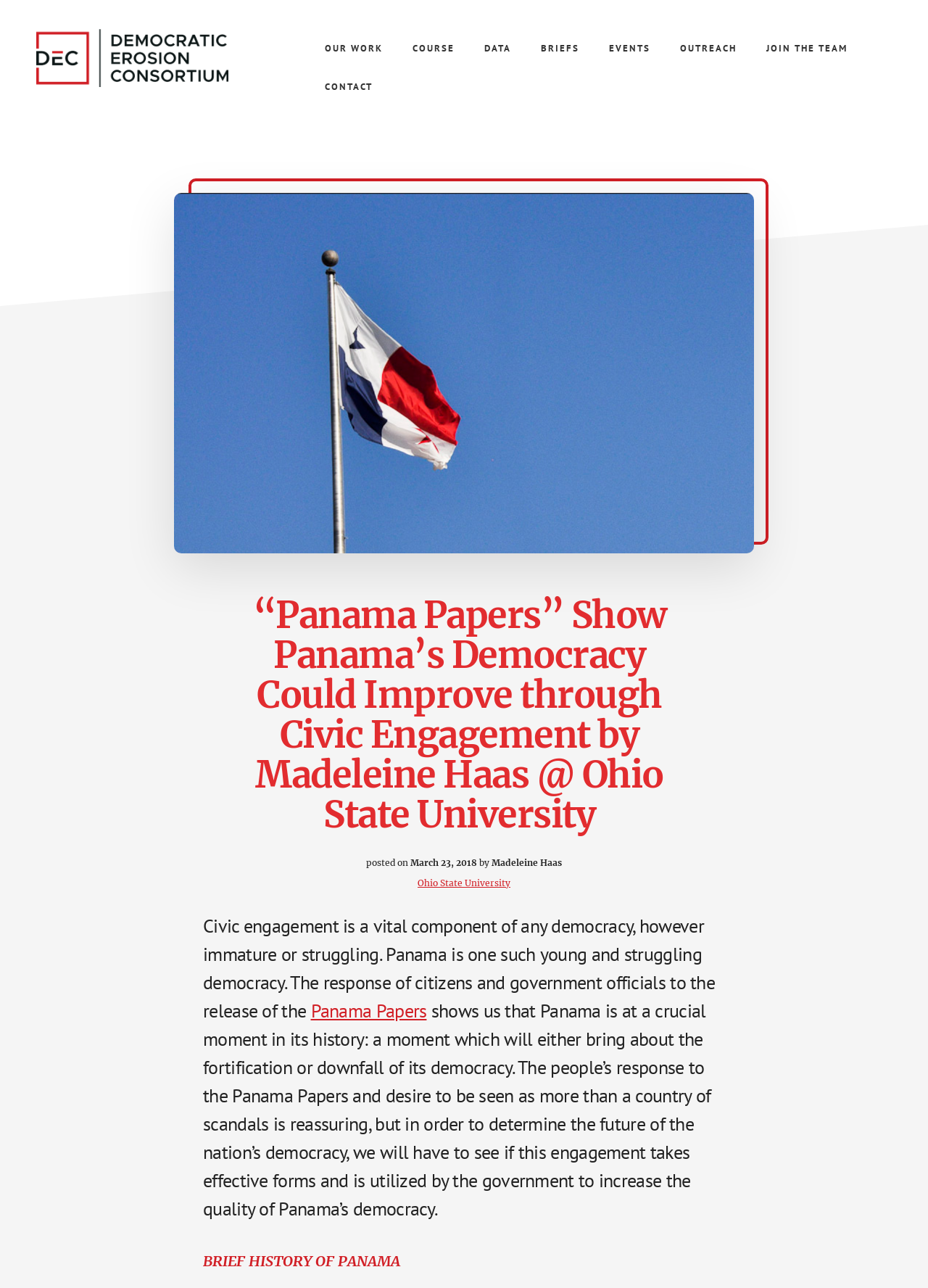Answer the following query with a single word or phrase:
What is the author's affiliation?

Ohio State University